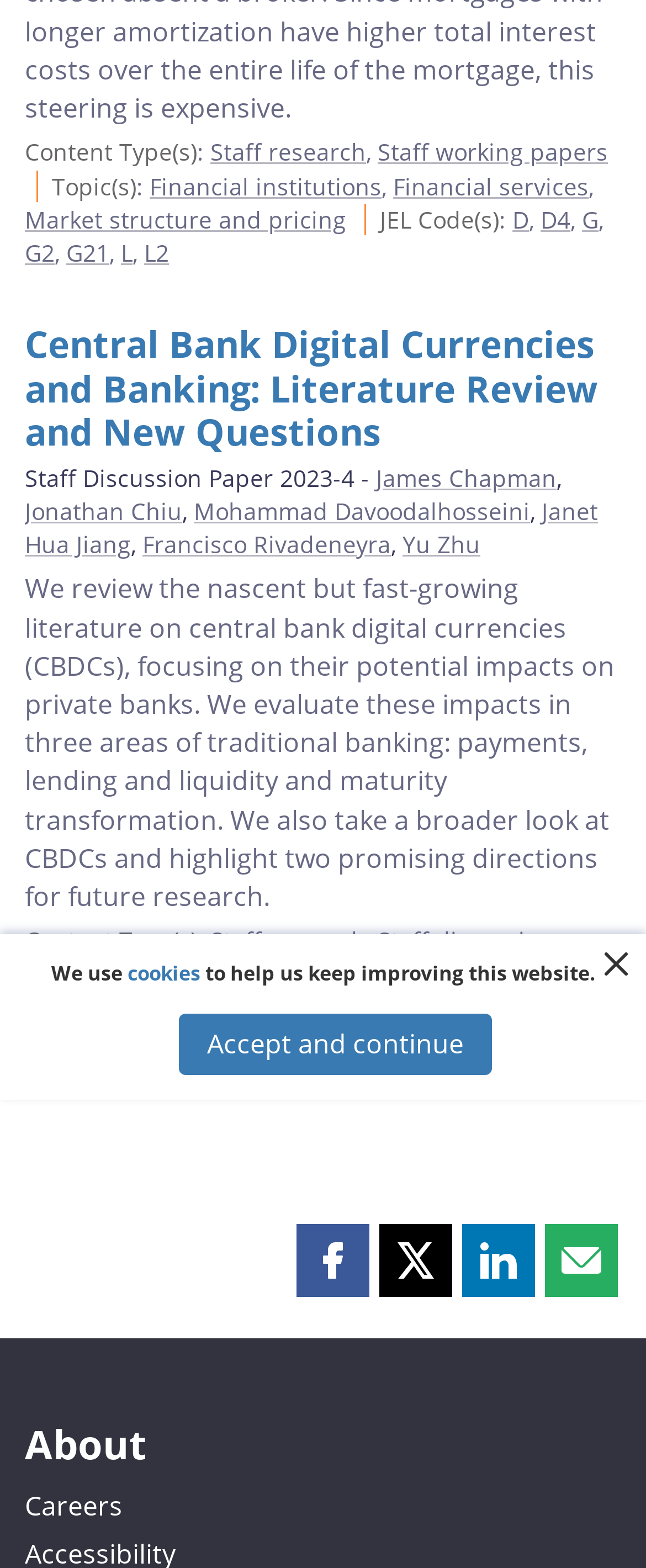Highlight the bounding box coordinates of the region I should click on to meet the following instruction: "View the 'About' section".

[0.038, 0.907, 0.962, 0.937]